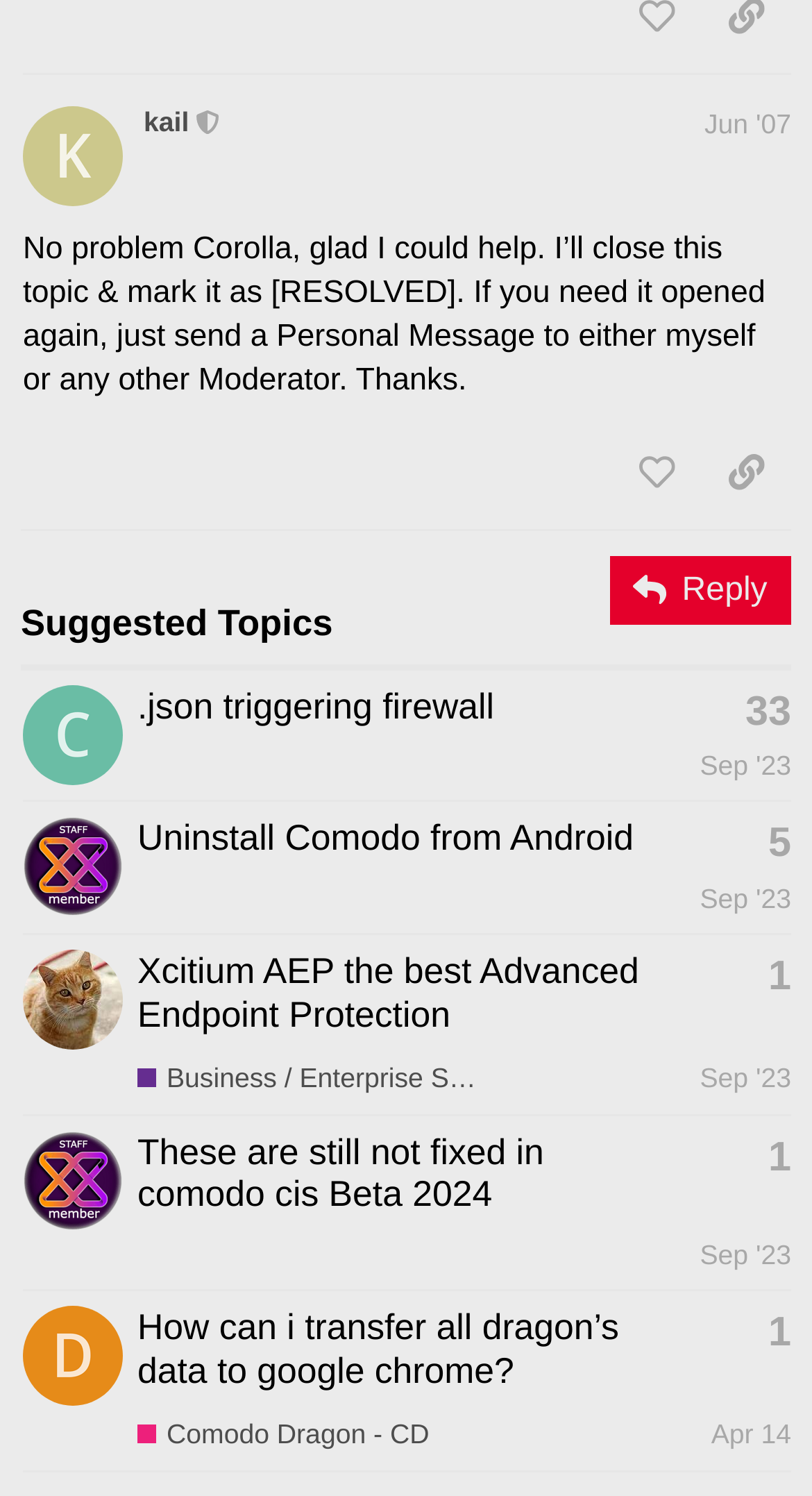Kindly determine the bounding box coordinates for the area that needs to be clicked to execute this instruction: "View topic 'Curious.json triggering firewall'".

[0.027, 0.446, 0.974, 0.536]